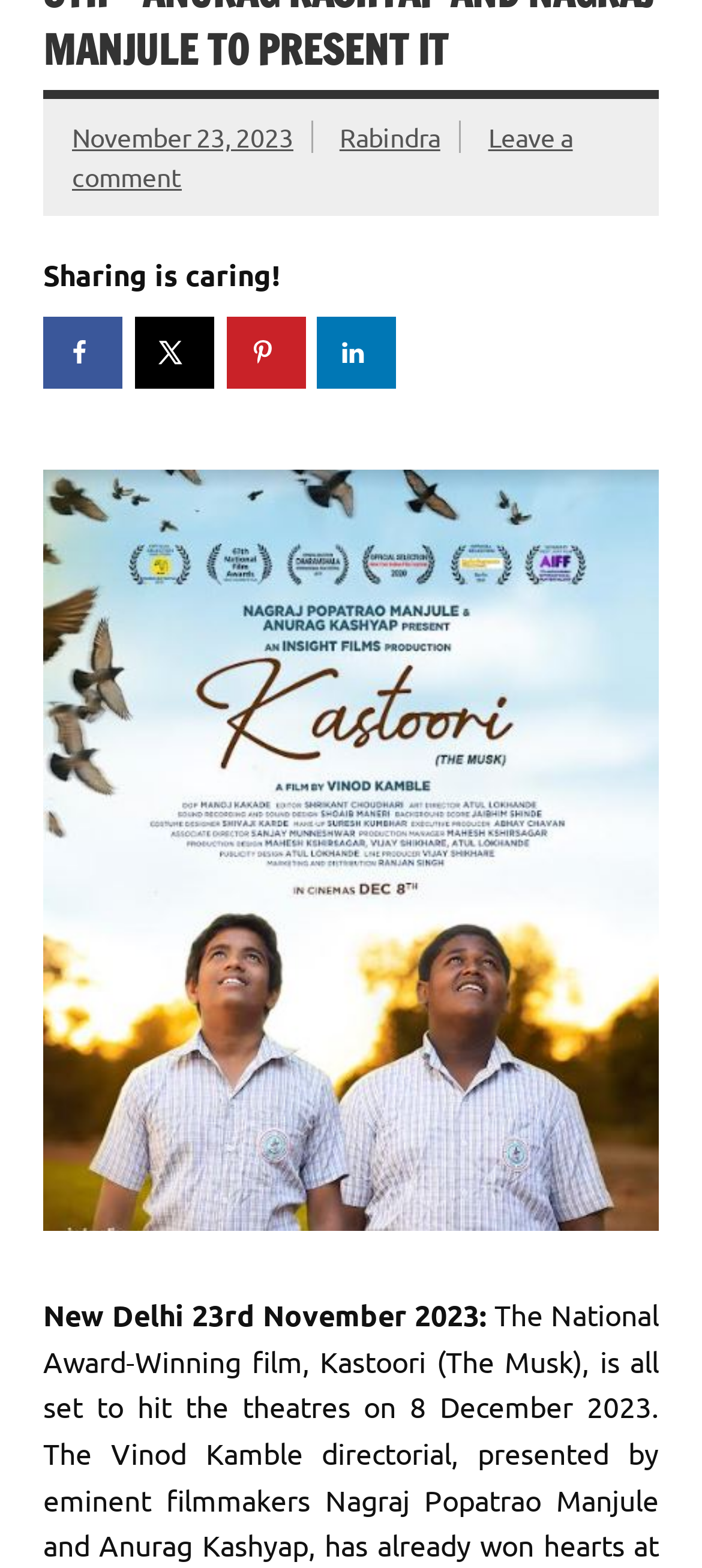Locate the bounding box coordinates for the element described below: "Pinterest". The coordinates must be four float values between 0 and 1, formatted as [left, top, right, bottom].

[0.322, 0.202, 0.435, 0.248]